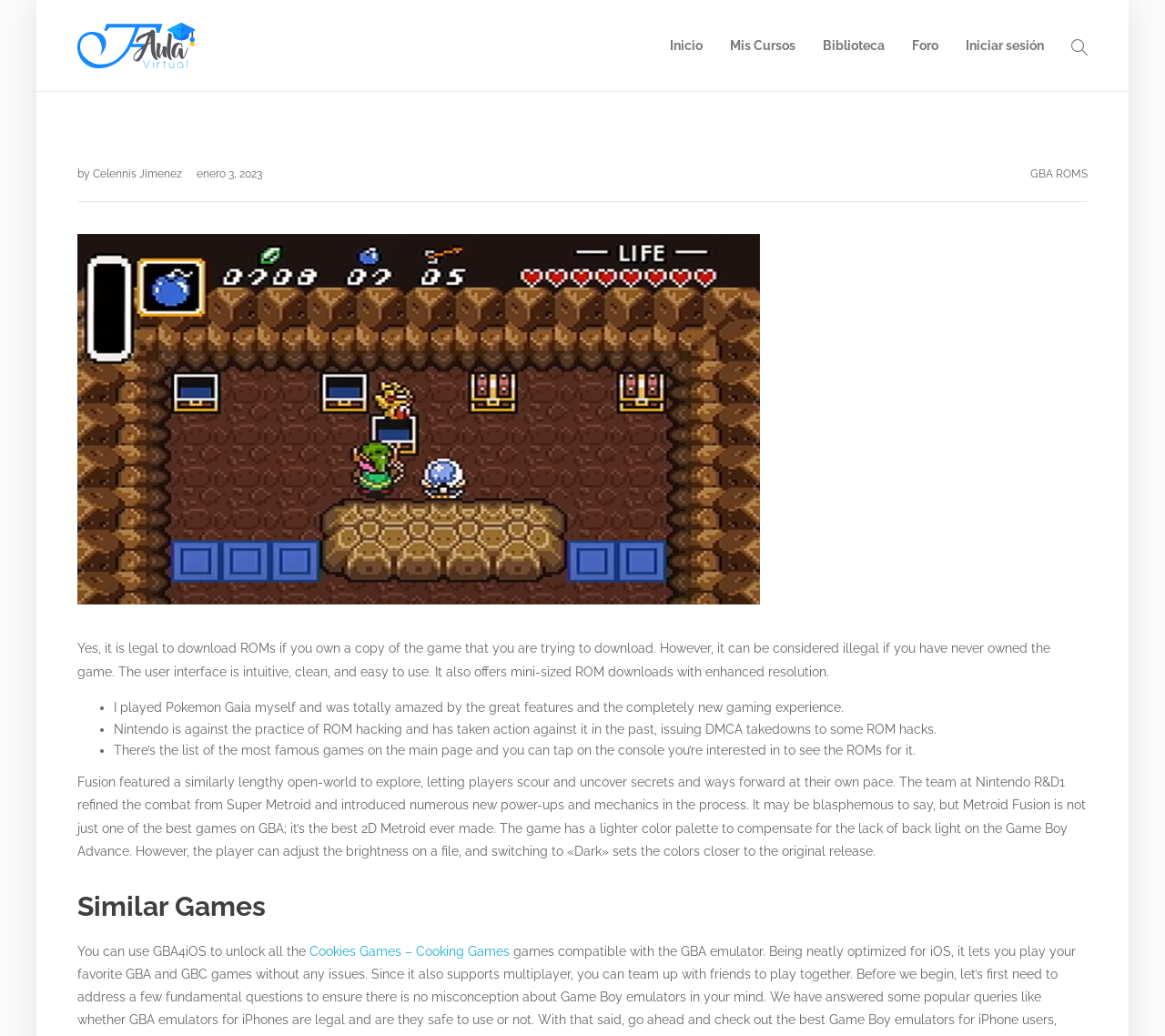Determine the bounding box coordinates for the clickable element to execute this instruction: "Check out GBA ROMS". Provide the coordinates as four float numbers between 0 and 1, i.e., [left, top, right, bottom].

[0.884, 0.162, 0.934, 0.174]